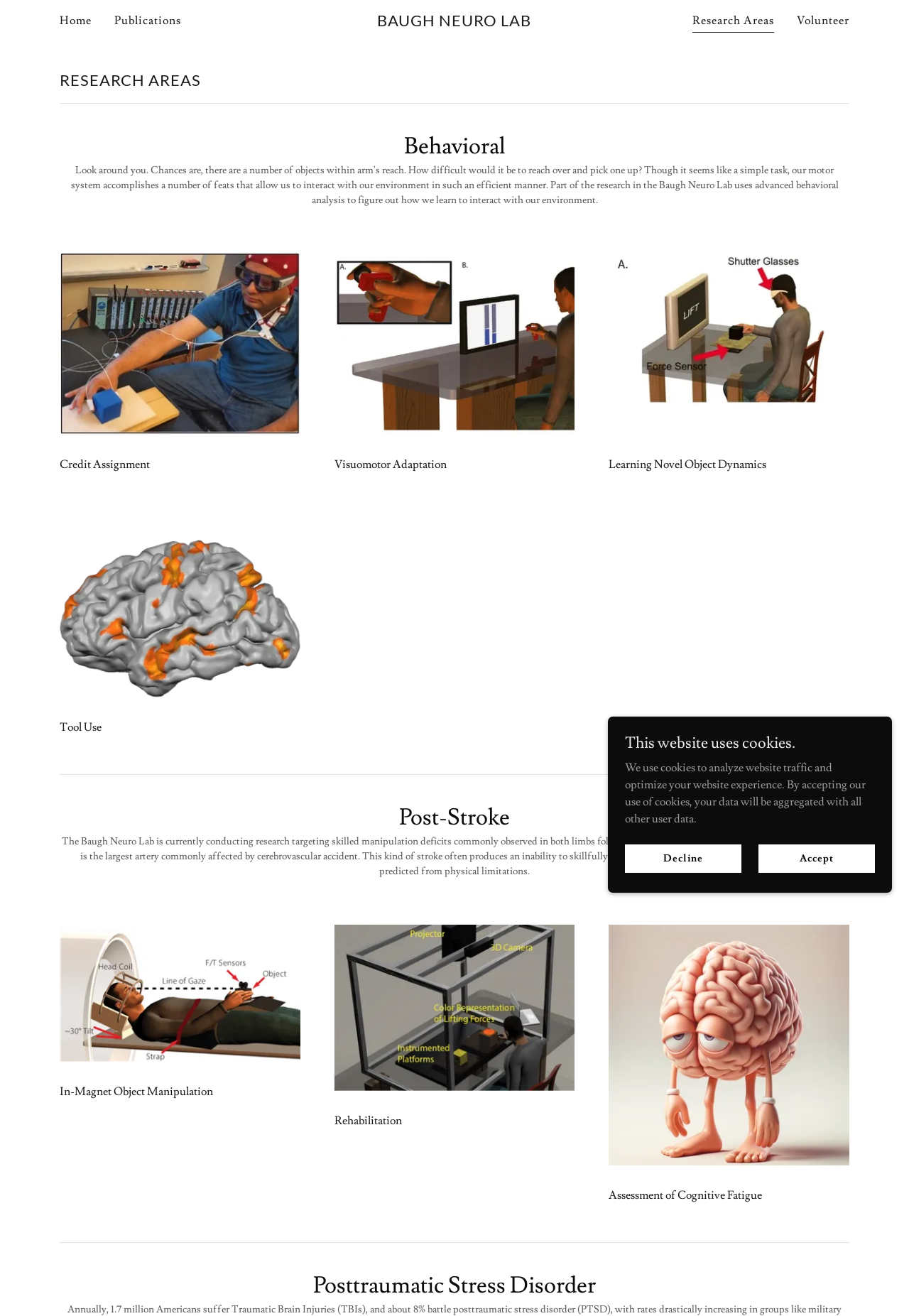Use a single word or phrase to answer the question: 
What is the name of the lab conducting research?

BAUGH NEURO LAB